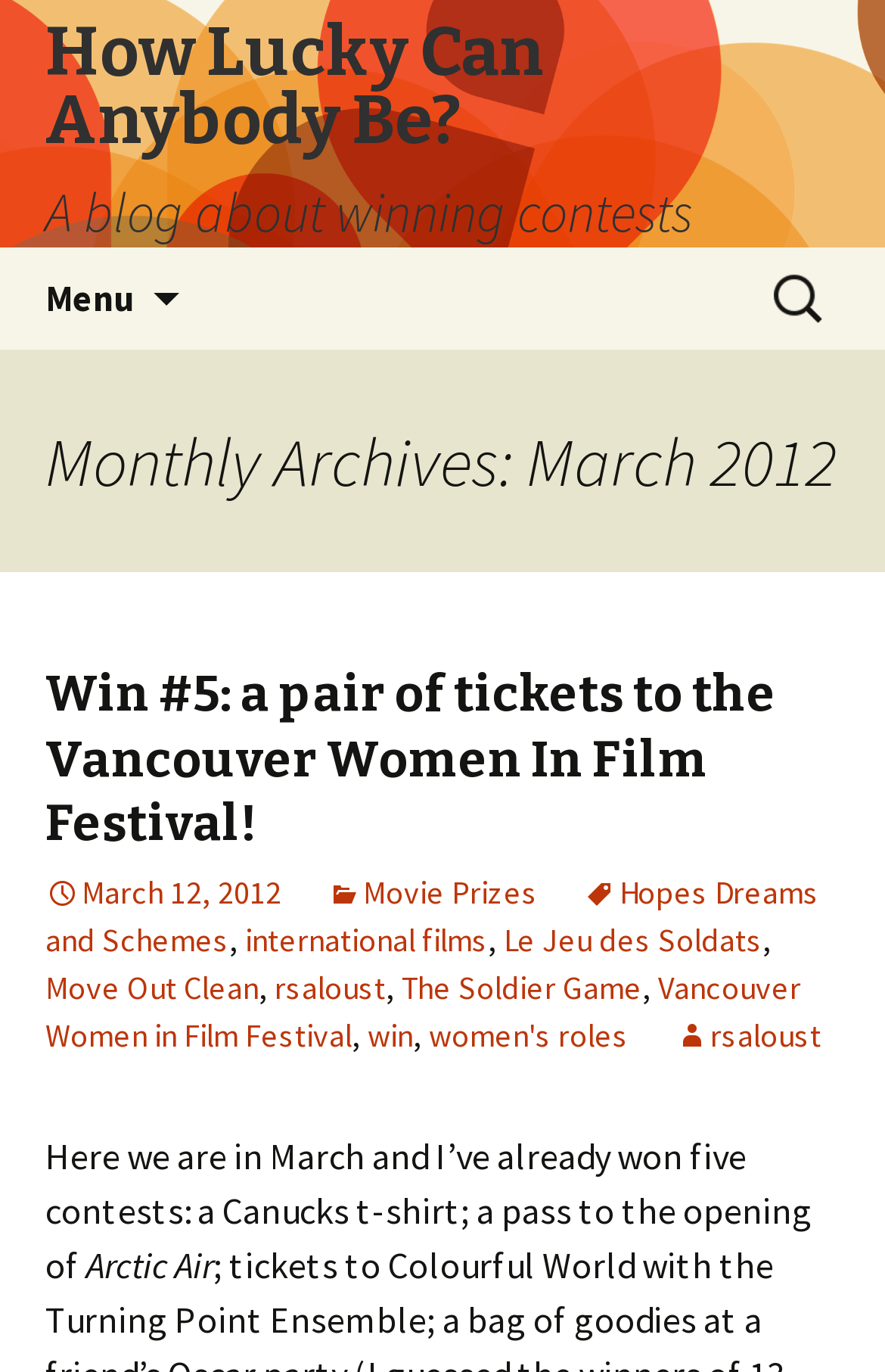Based on the image, provide a detailed response to the question:
What is the name of the blog?

The name of the blog can be found in the heading element with the text 'How Lucky Can Anybody Be?' which is a child element of the root element.